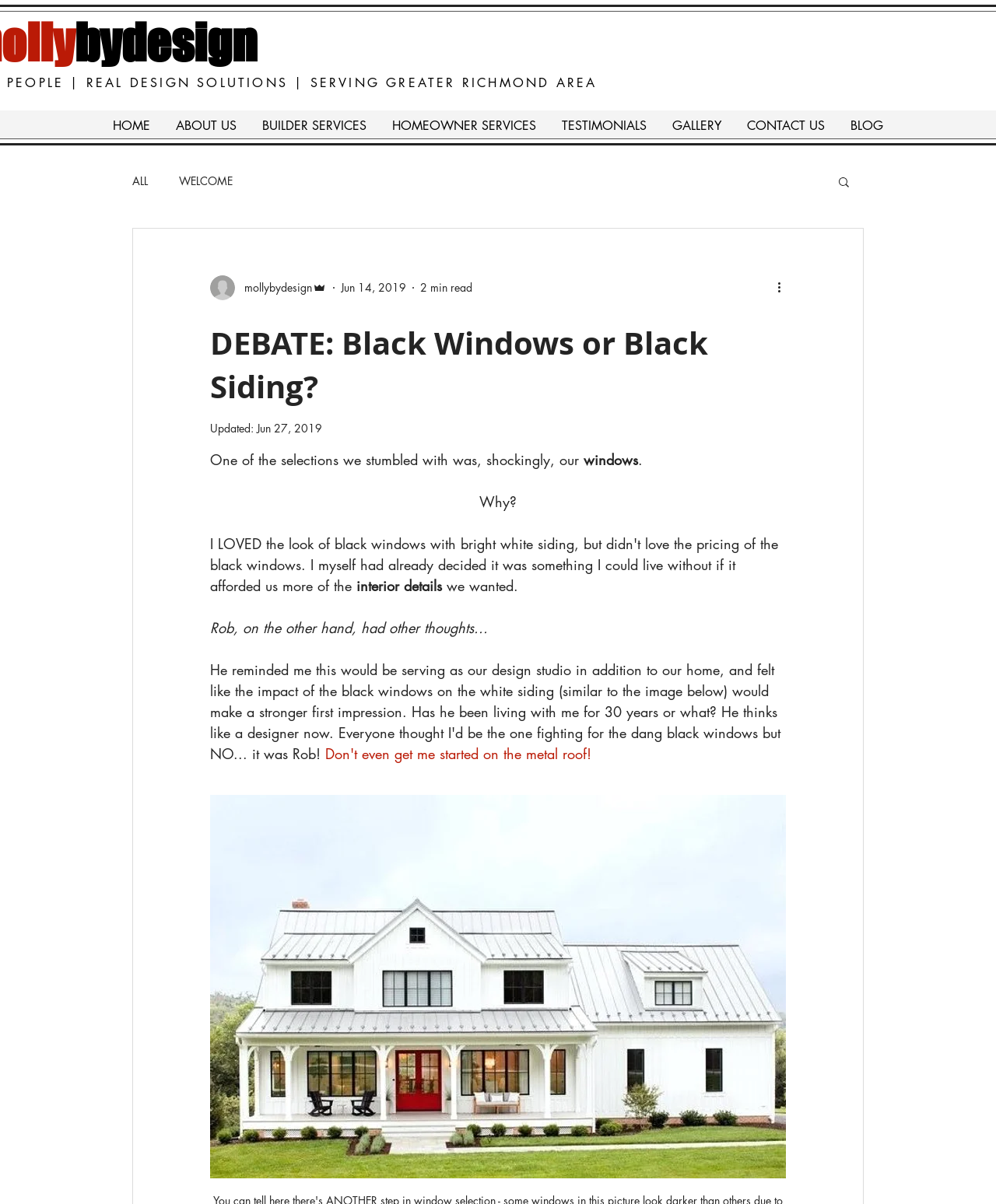Locate the UI element described by CONTACT US and provide its bounding box coordinates. Use the format (top-left x, top-left y, bottom-right x, bottom-right y) with all values as floating point numbers between 0 and 1.

[0.737, 0.096, 0.841, 0.112]